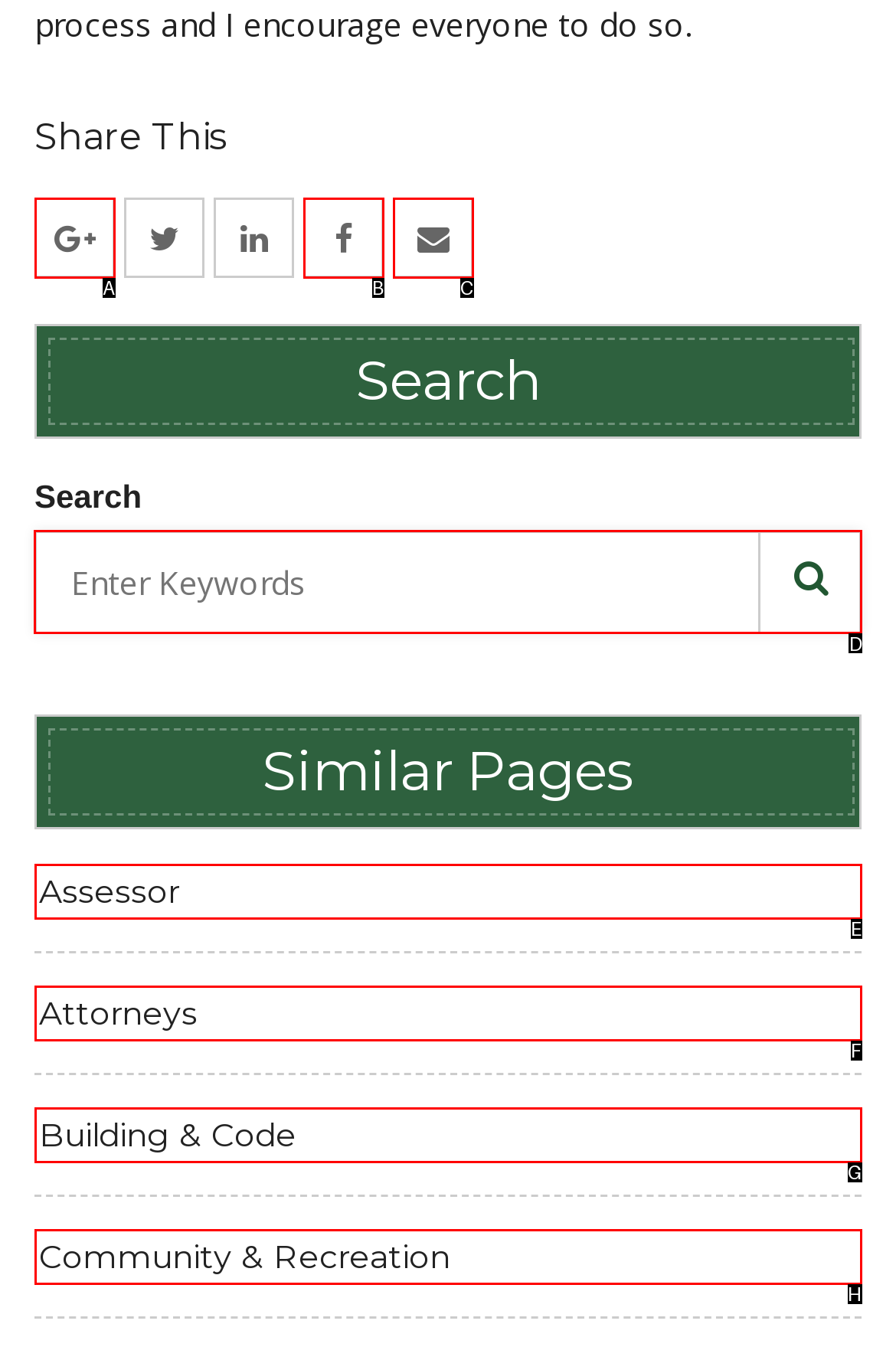Determine the HTML element to be clicked to complete the task: Search for something. Answer by giving the letter of the selected option.

D